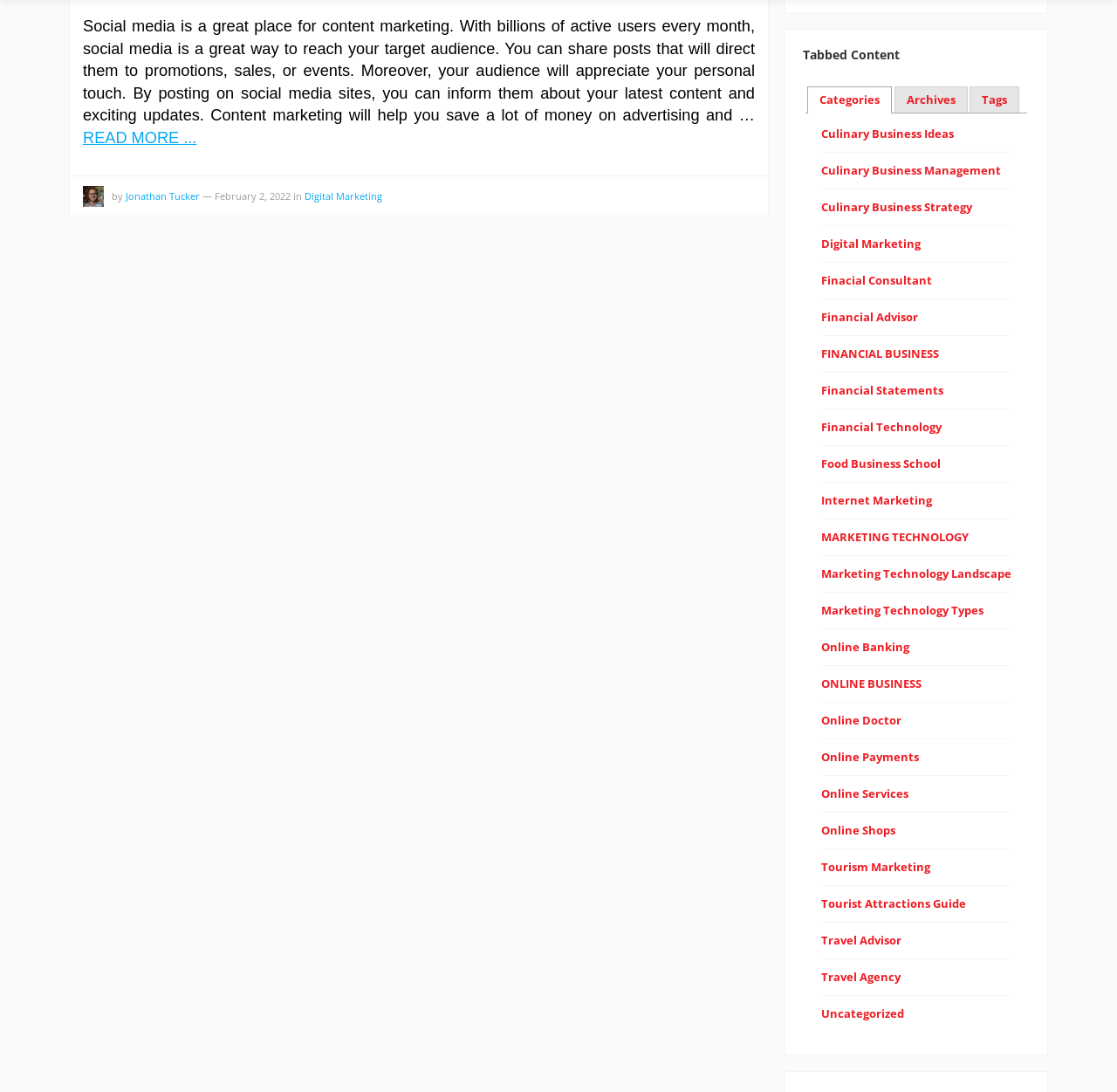Determine the bounding box coordinates for the clickable element required to fulfill the instruction: "Submit testimony". Provide the coordinates as four float numbers between 0 and 1, i.e., [left, top, right, bottom].

None